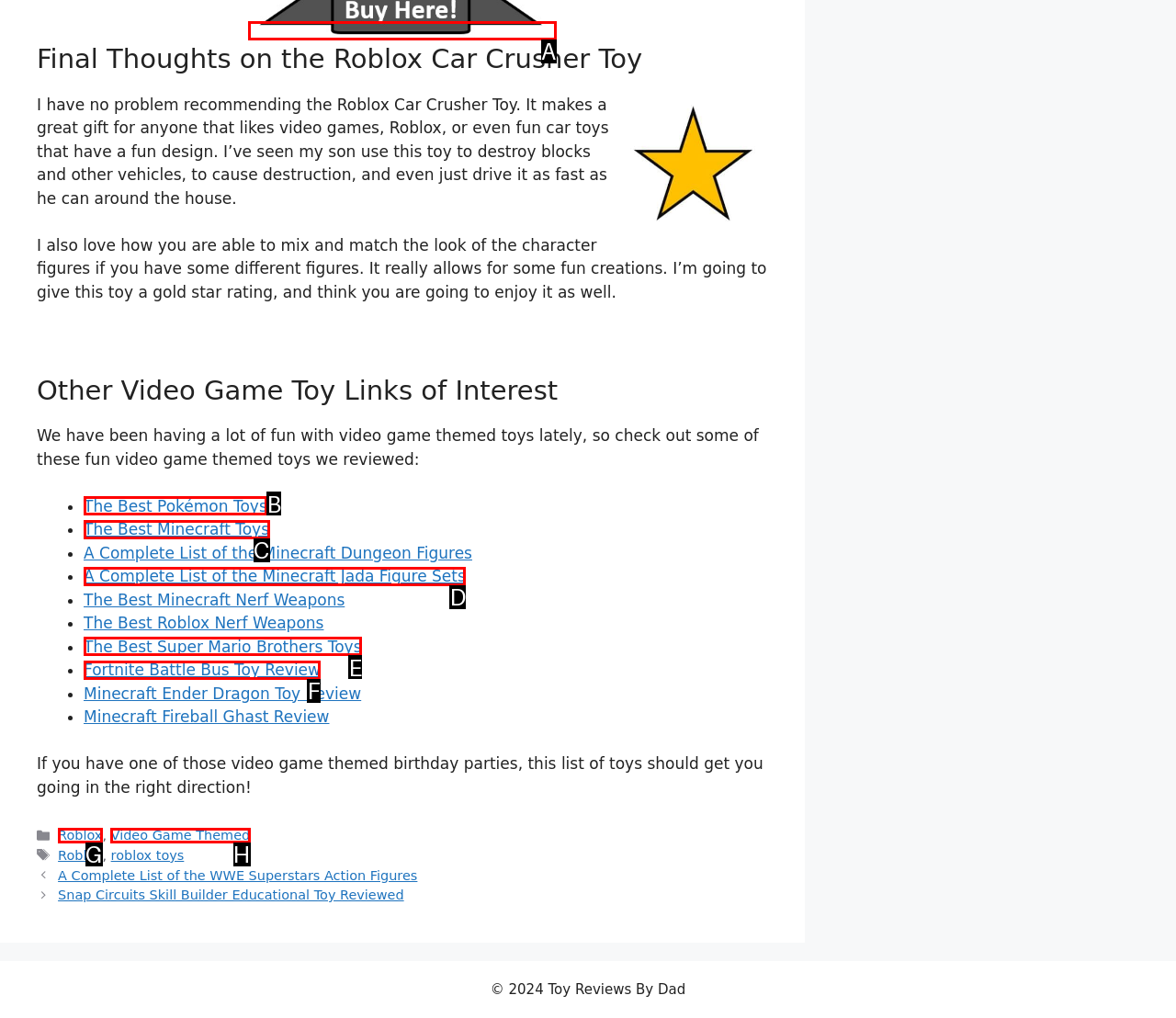Which UI element should be clicked to perform the following task: Click the 'Buy Here Ribbon' link? Answer with the corresponding letter from the choices.

A